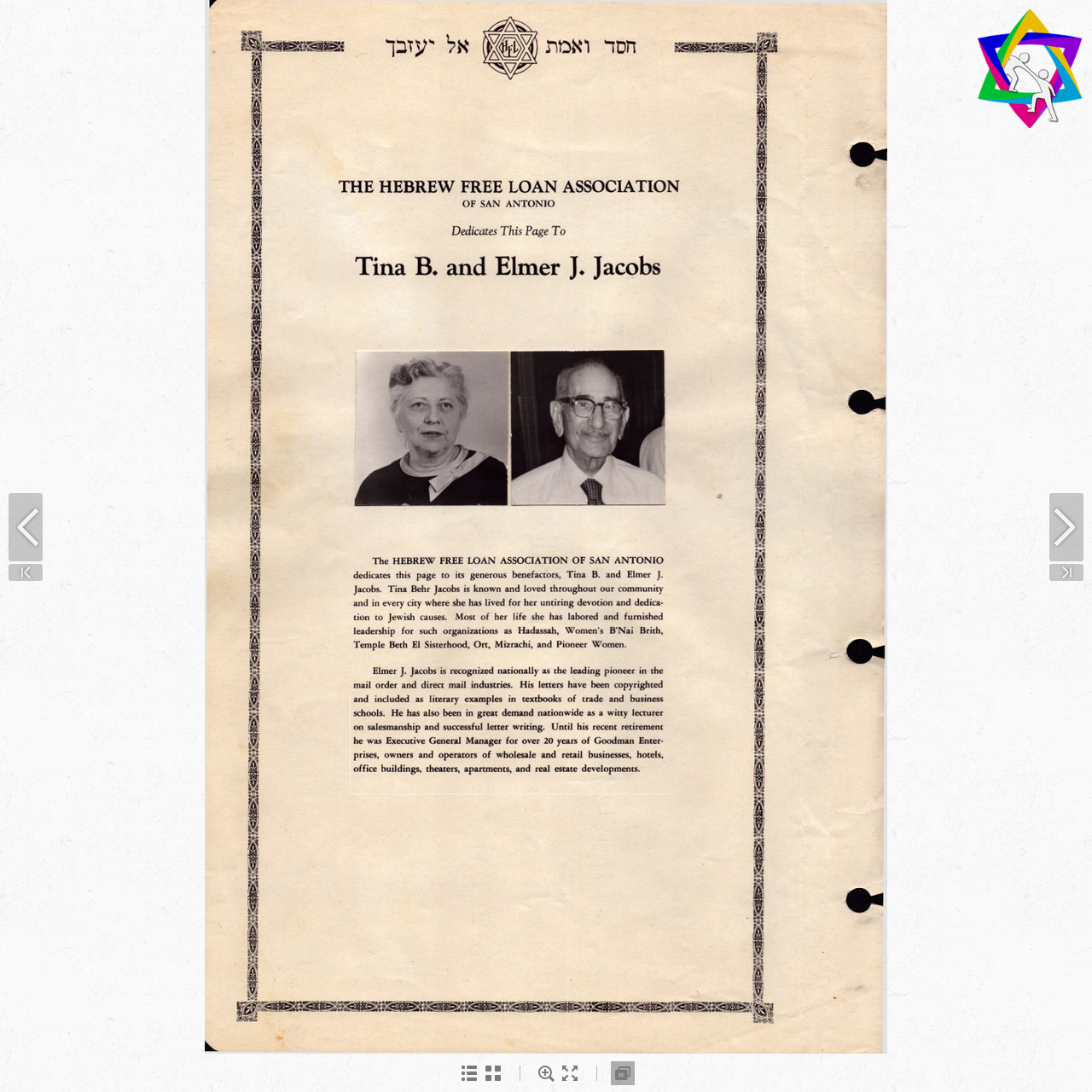Answer the question below using just one word or a short phrase: 
What is the orientation of the menubar?

horizontal